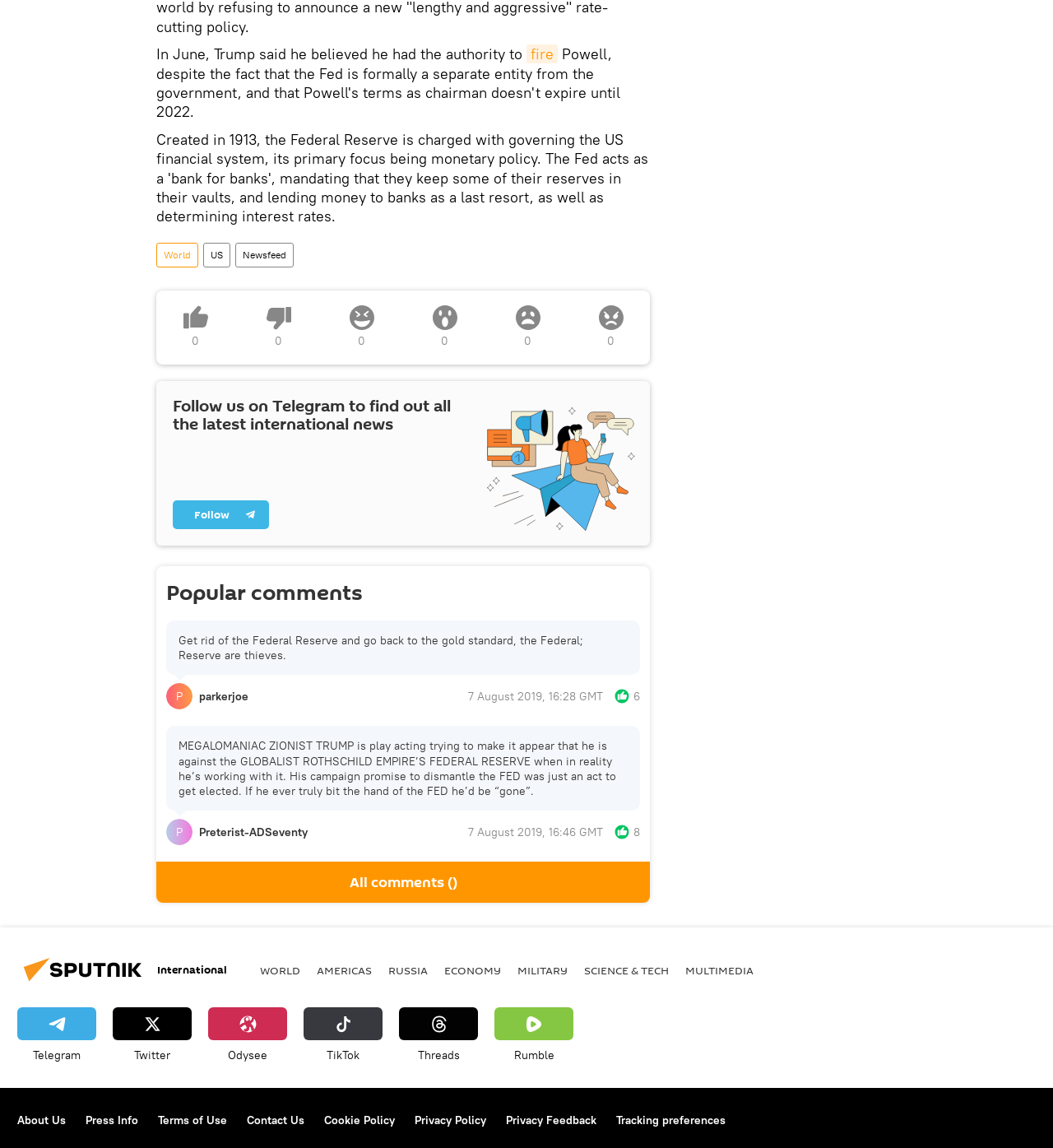Please find the bounding box coordinates of the element that must be clicked to perform the given instruction: "Click on the 'fire' link". The coordinates should be four float numbers from 0 to 1, i.e., [left, top, right, bottom].

[0.5, 0.039, 0.53, 0.055]